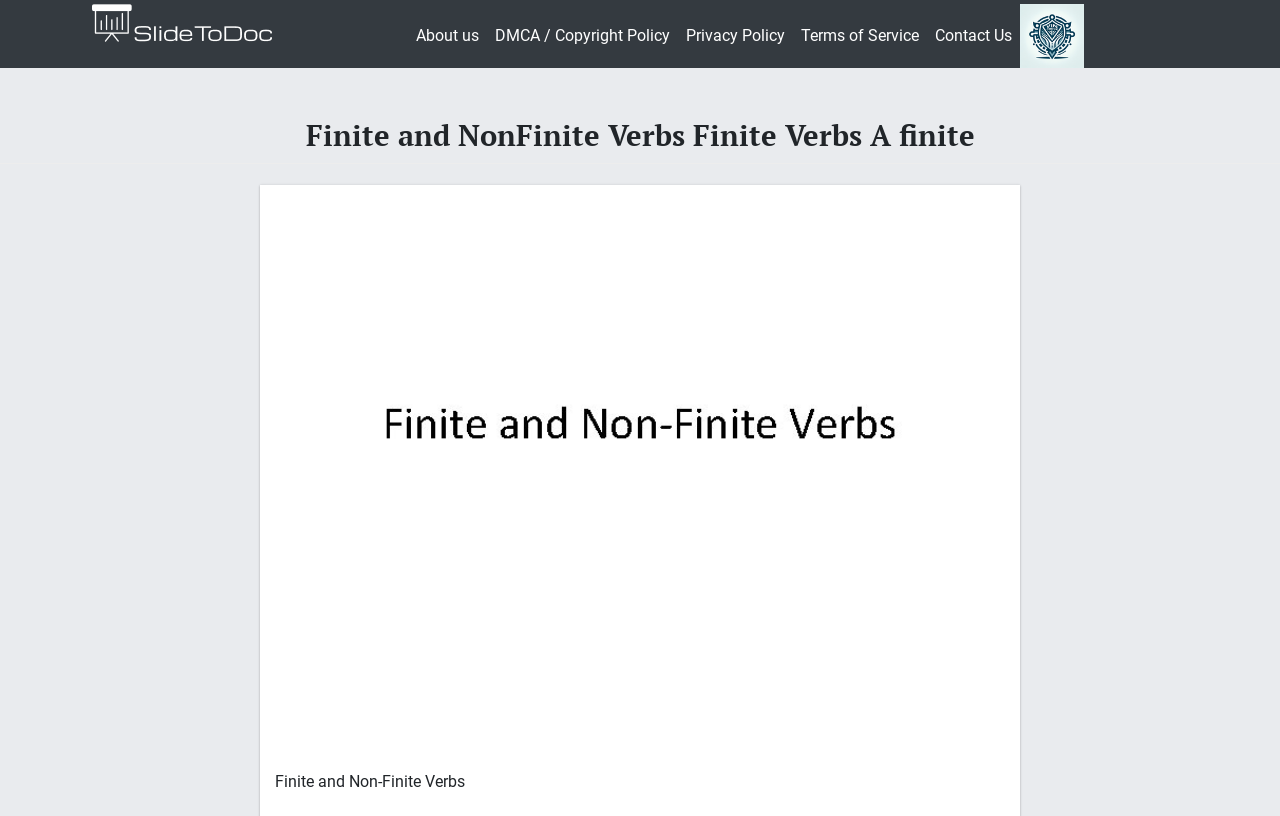Determine the bounding box coordinates for the area that should be clicked to carry out the following instruction: "lookup BMW vin".

[0.797, 0.005, 0.847, 0.083]